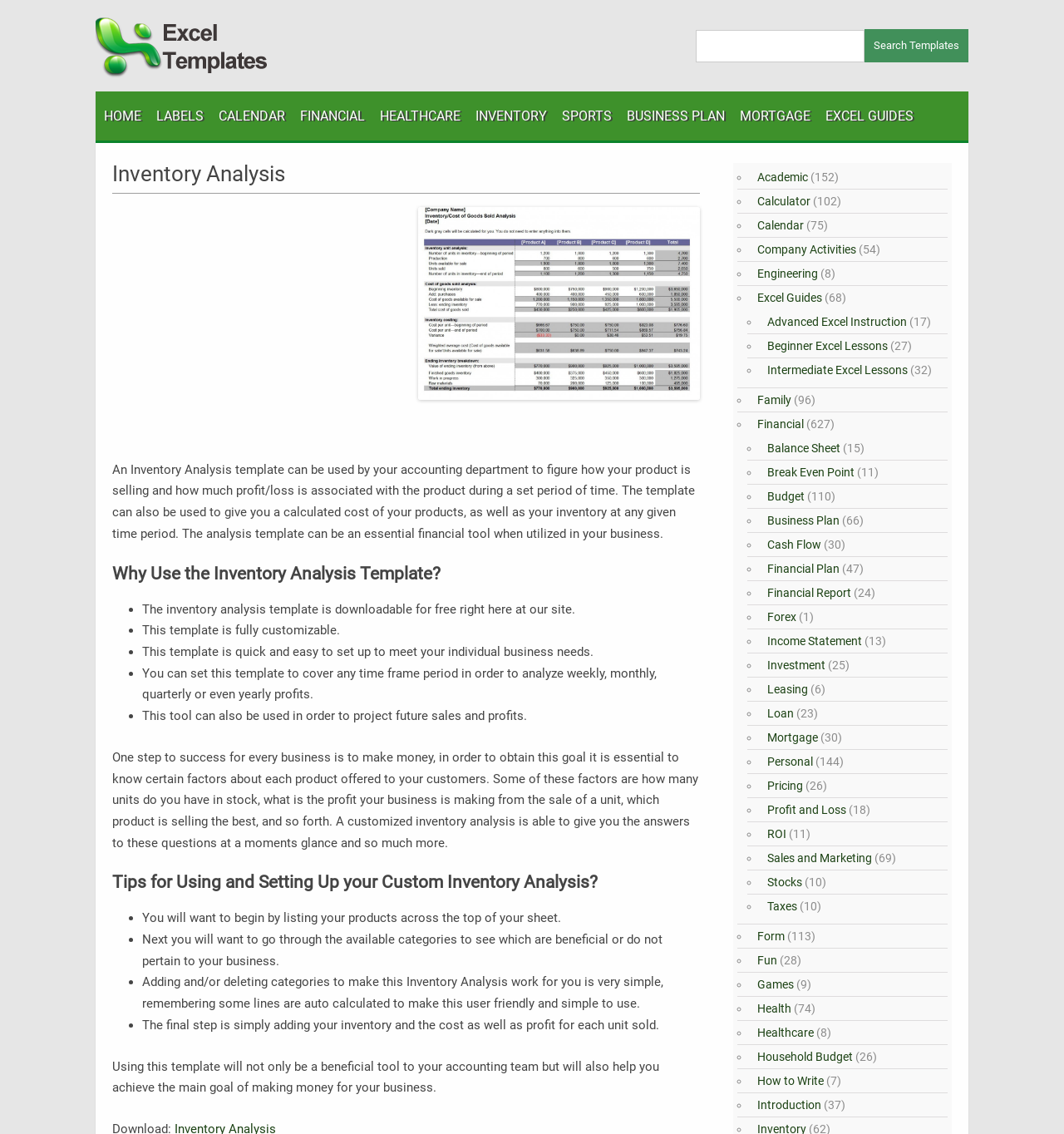What can the inventory analysis template be used to project?
Please use the image to provide a one-word or short phrase answer.

Future sales and profits